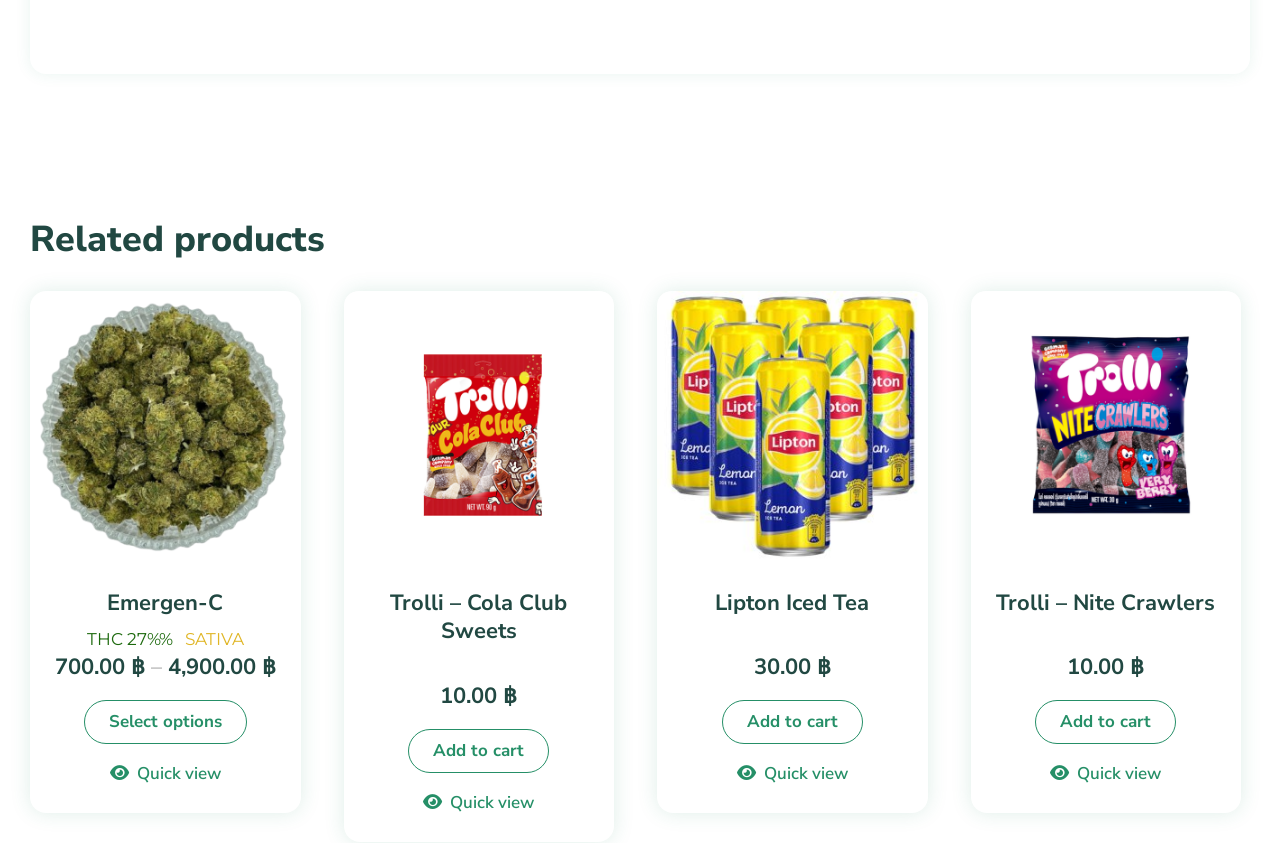Please answer the following question using a single word or phrase: 
What is the price of Trolli – Cola Club Sweets?

10.00 ฿